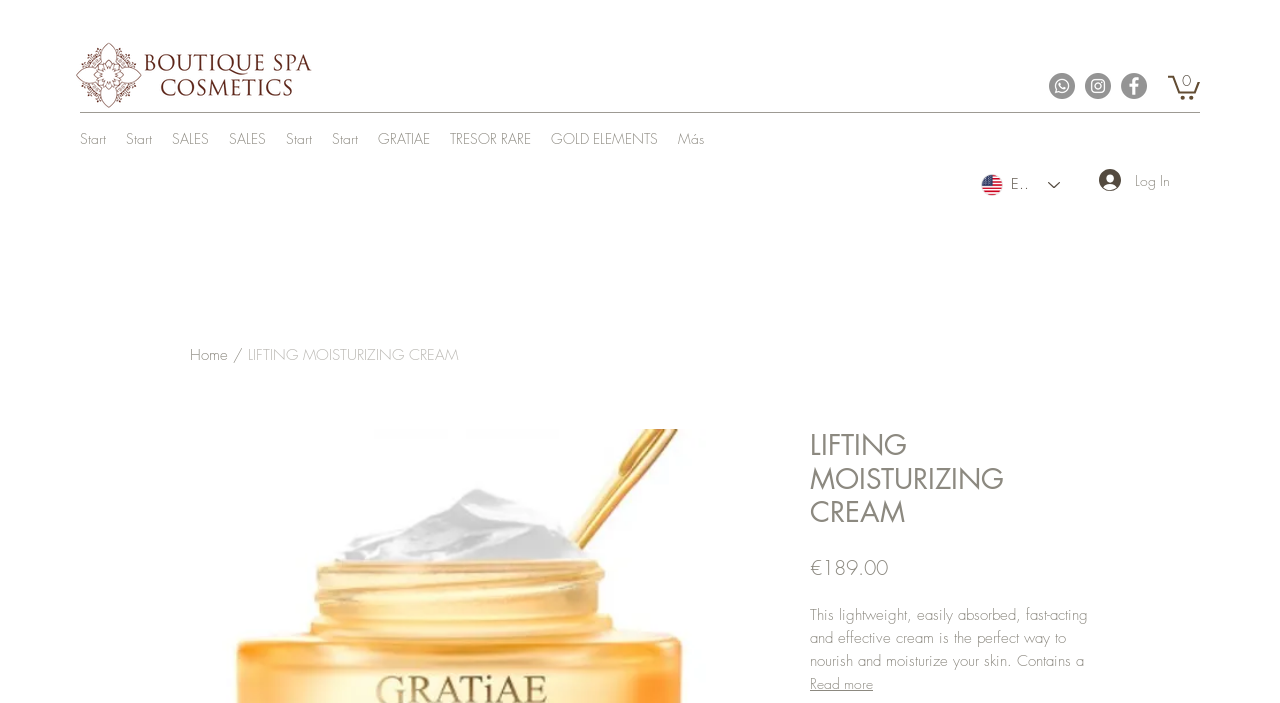What is the purpose of the button at the top right corner?
Examine the image and give a concise answer in one word or a short phrase.

Cart